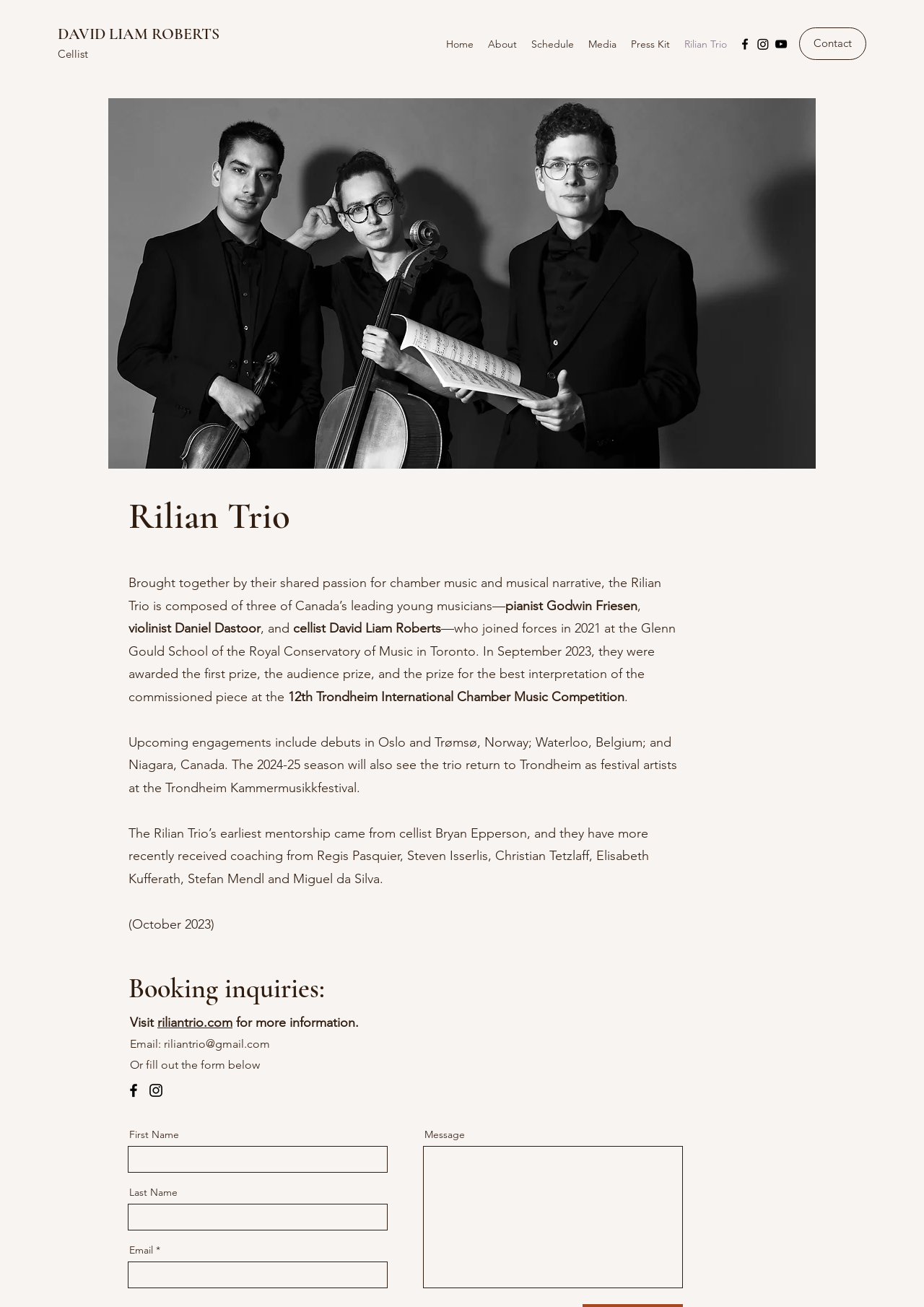Identify the bounding box coordinates for the region to click in order to carry out this instruction: "Visit the Rilian Trio website". Provide the coordinates using four float numbers between 0 and 1, formatted as [left, top, right, bottom].

[0.17, 0.776, 0.252, 0.788]